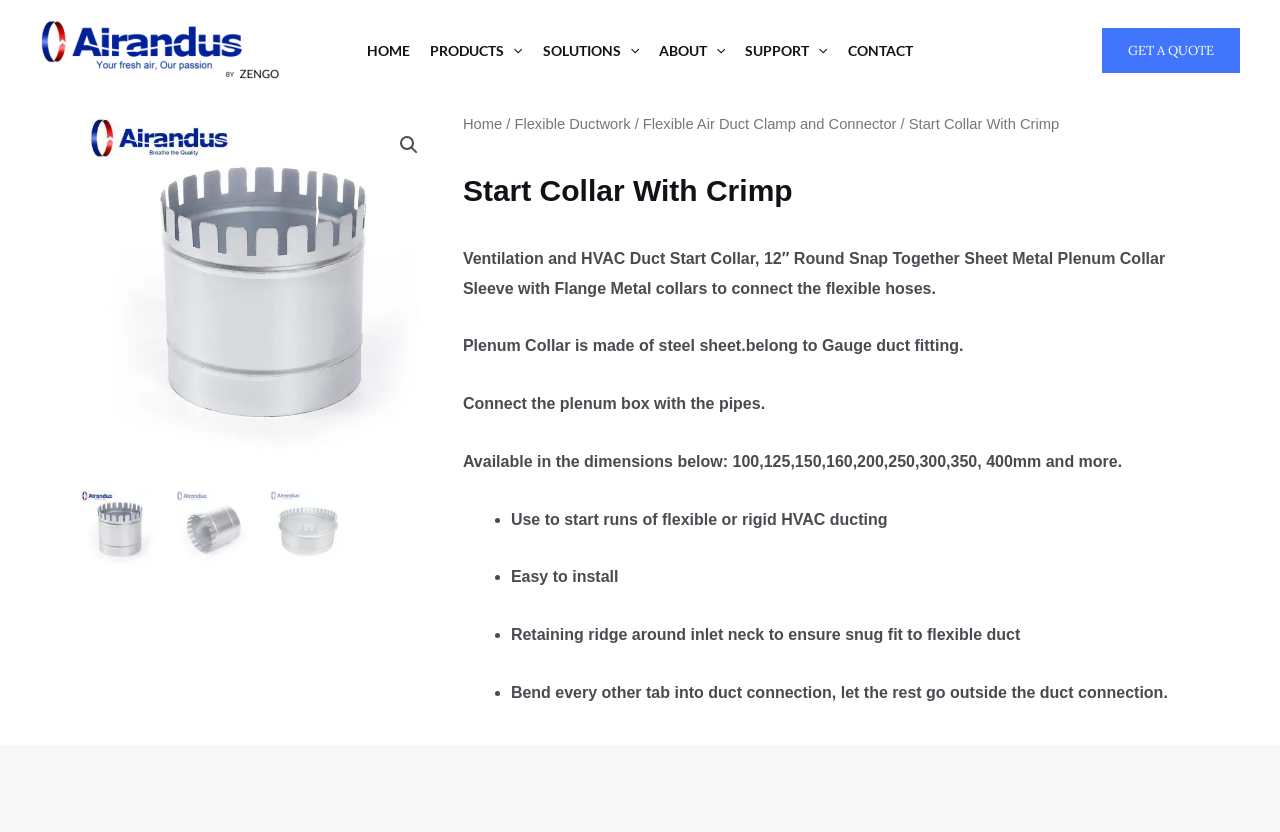Respond with a single word or short phrase to the following question: 
What is the function of the retaining ridge?

To ensure snug fit to flexible duct